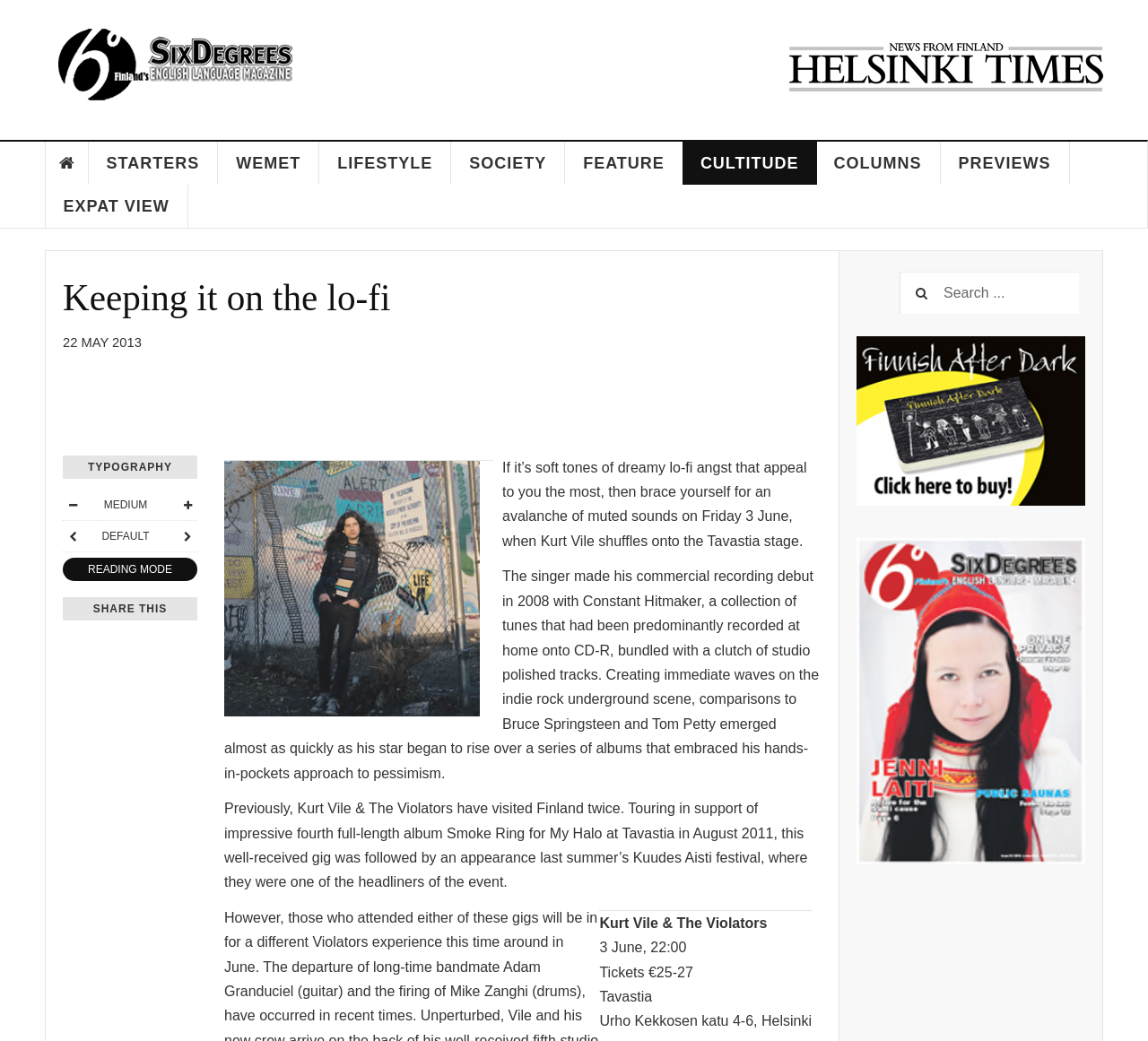Pinpoint the bounding box coordinates of the element to be clicked to execute the instruction: "Click on the HOME link".

[0.039, 0.136, 0.077, 0.177]